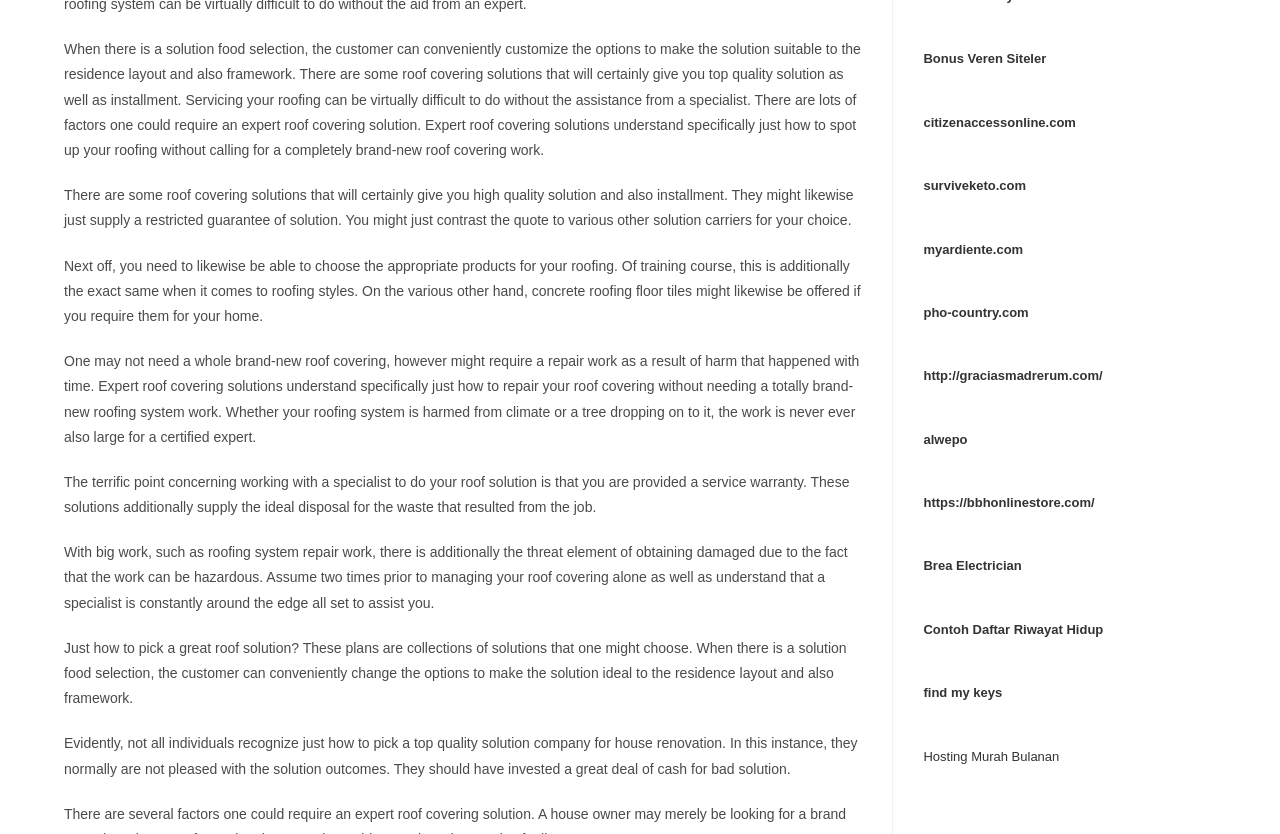Provide the bounding box for the UI element matching this description: "Brea Electrician".

[0.721, 0.67, 0.798, 0.688]